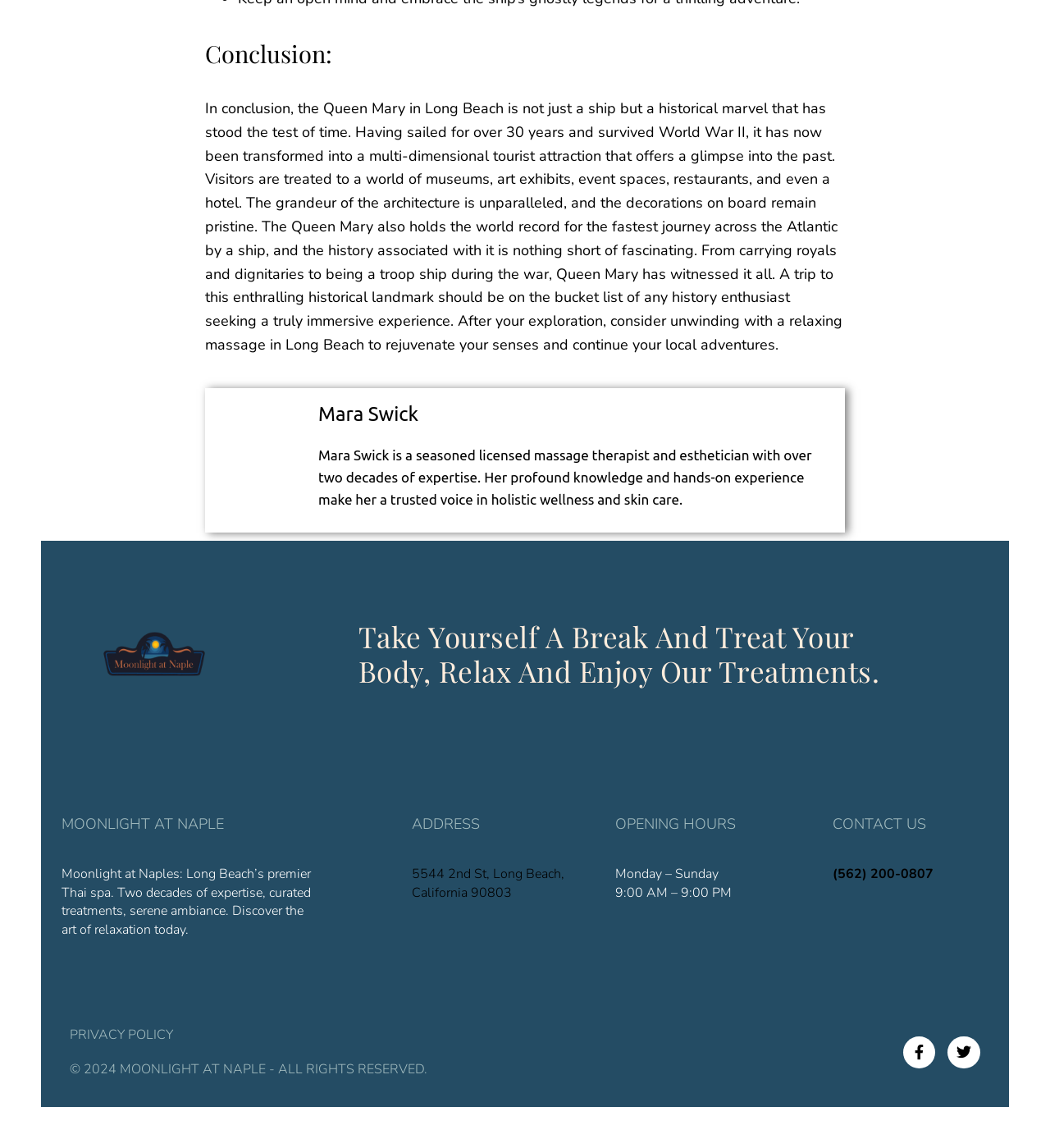Respond to the following question with a brief word or phrase:
What is the phone number to contact Moonlight at Naples?

(562) 200-0807